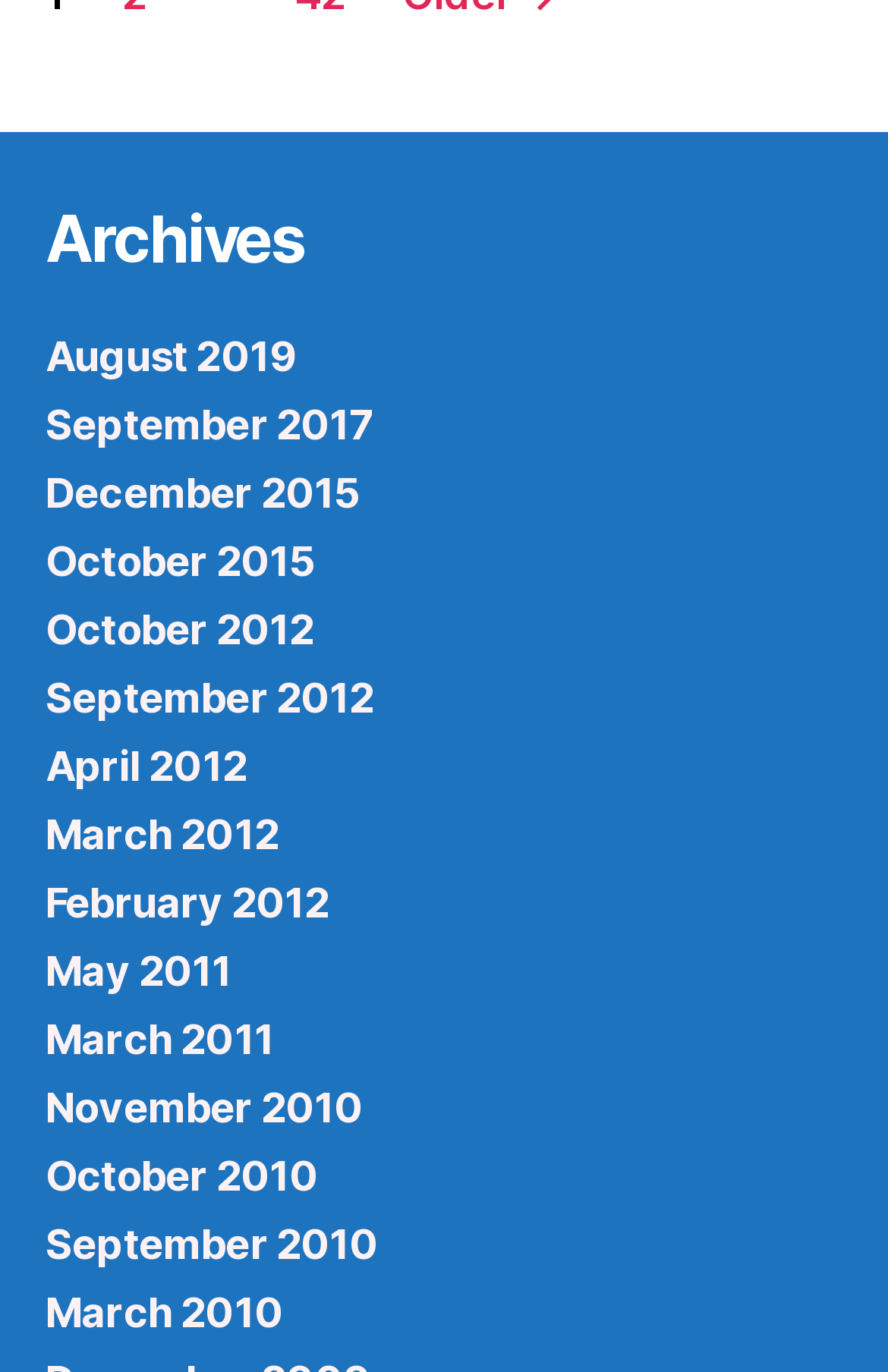Point out the bounding box coordinates of the section to click in order to follow this instruction: "view archives from October 2015".

[0.051, 0.391, 0.356, 0.426]